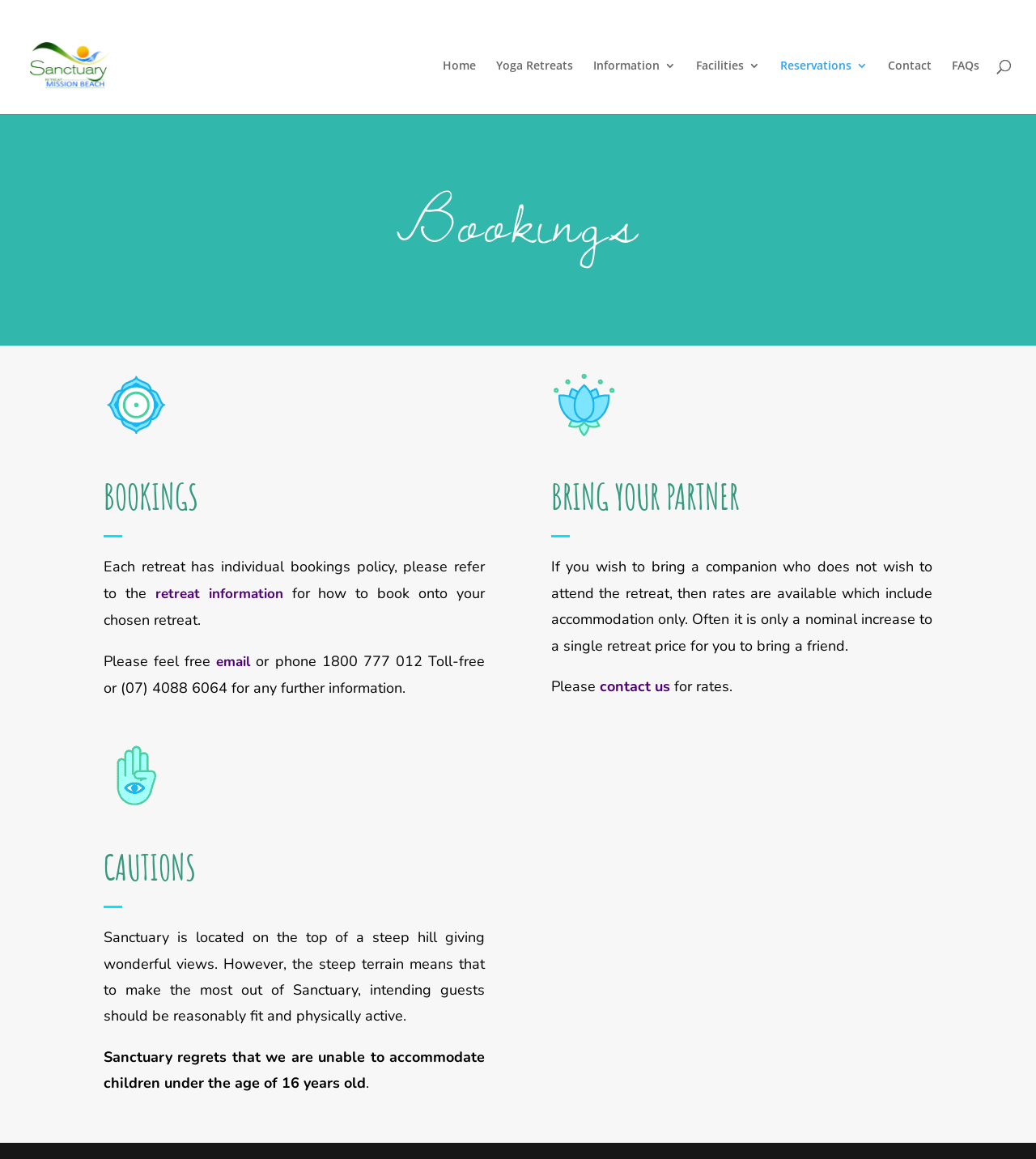Answer the question using only a single word or phrase: 
What is the name of the yoga retreats?

Sanctuary Yoga Retreats